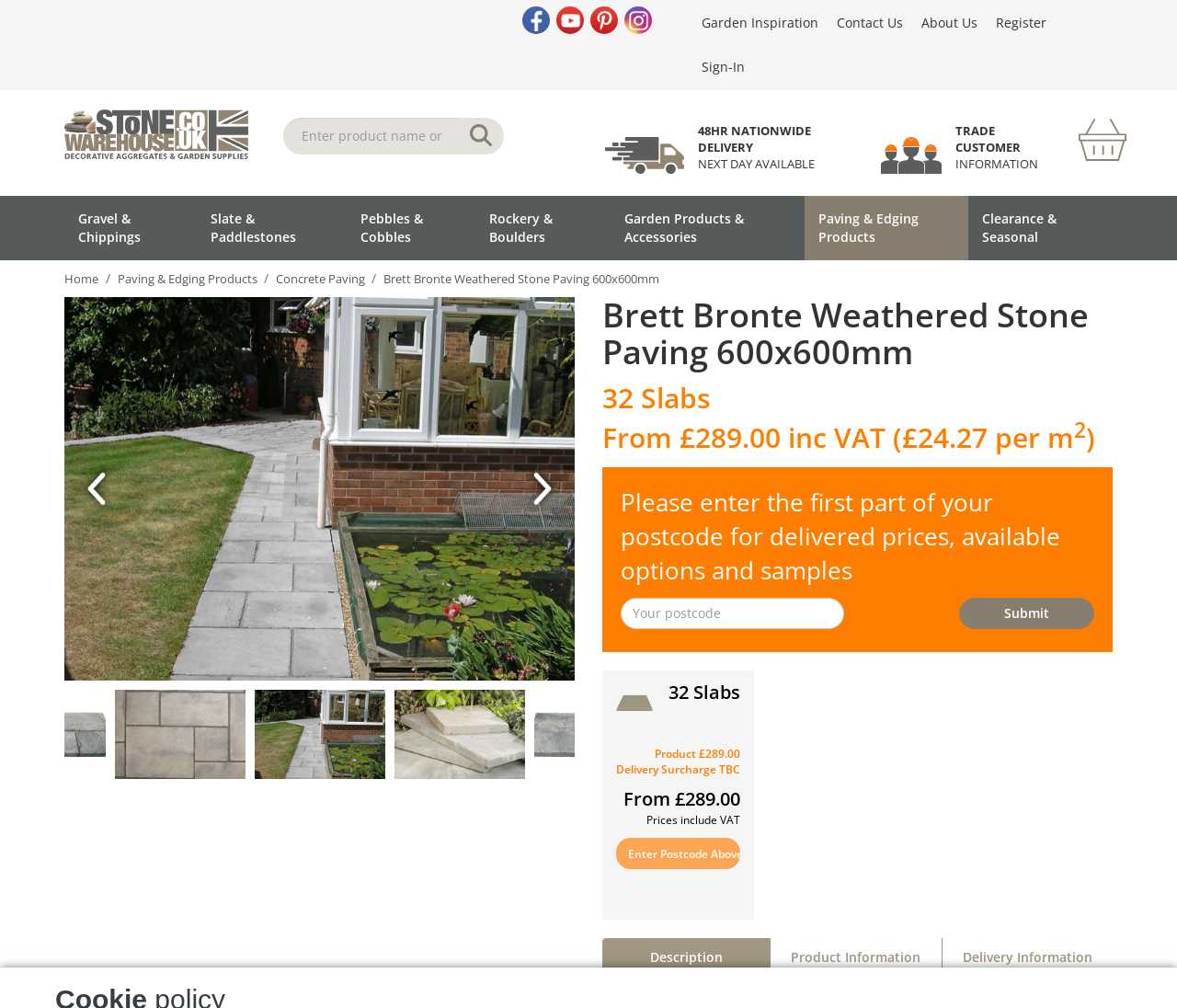How many slabs are included in the product?
Look at the screenshot and provide an in-depth answer.

I found the answer by looking at the product information, which mentions that the product includes 32 slabs.